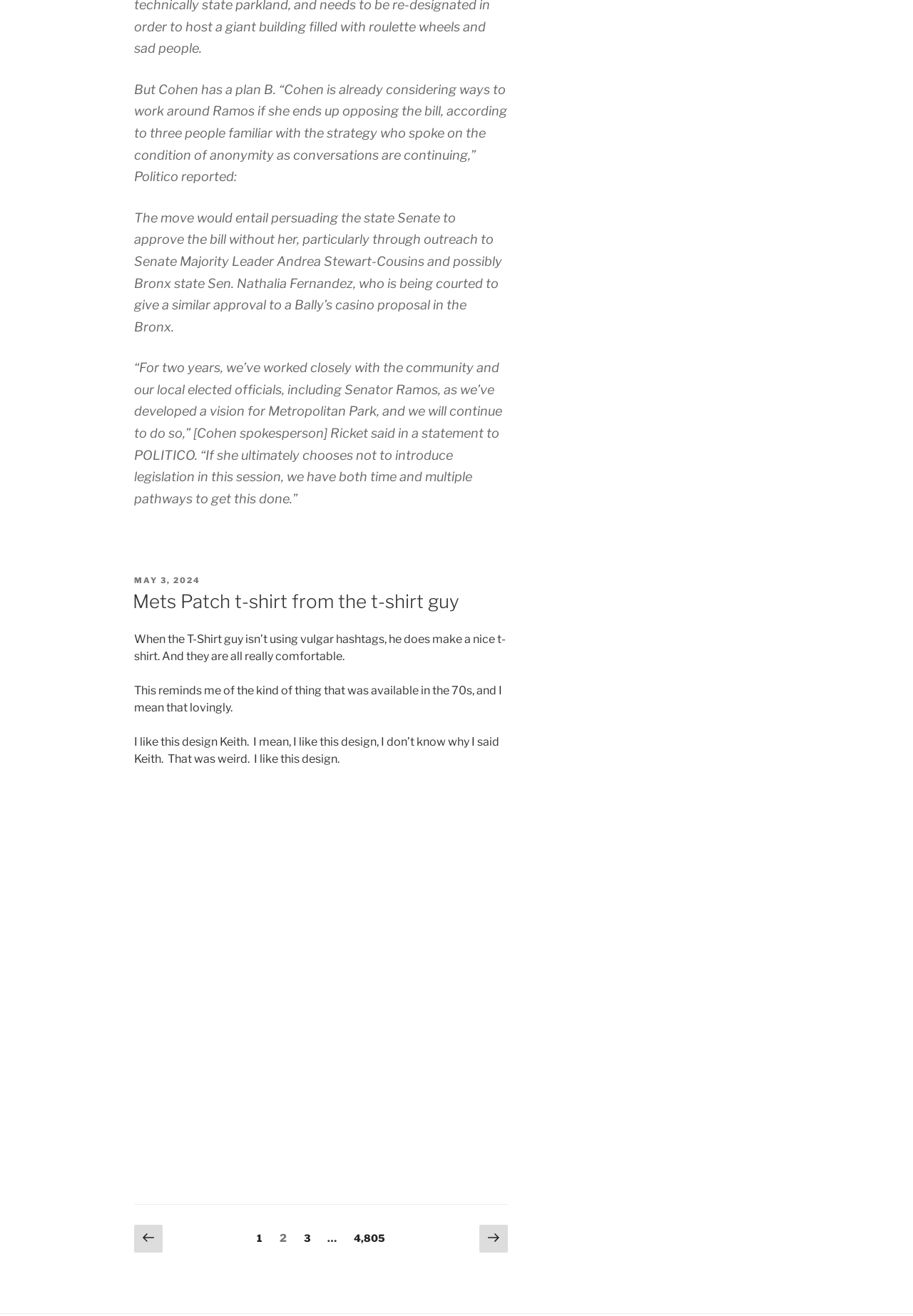Please identify the bounding box coordinates of the area that needs to be clicked to fulfill the following instruction: "Click on 'Next page'."

[0.525, 0.931, 0.556, 0.952]